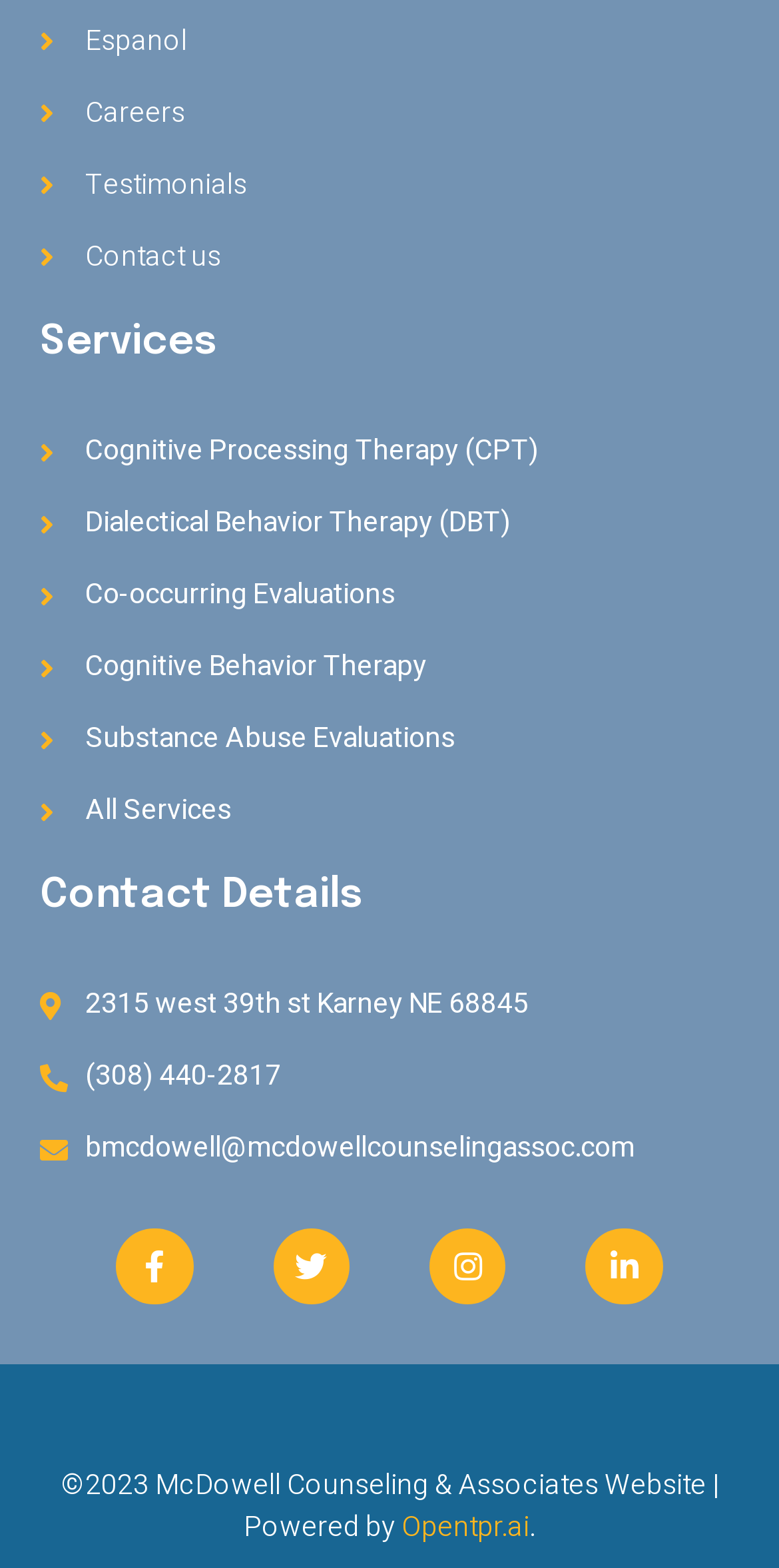What is the phone number of McDowell Counseling & Associates?
Answer the question with as much detail as you can, using the image as a reference.

I found the phone number by looking at the 'Contact Details' section, where it is listed as a link '(308) 440-2817'.